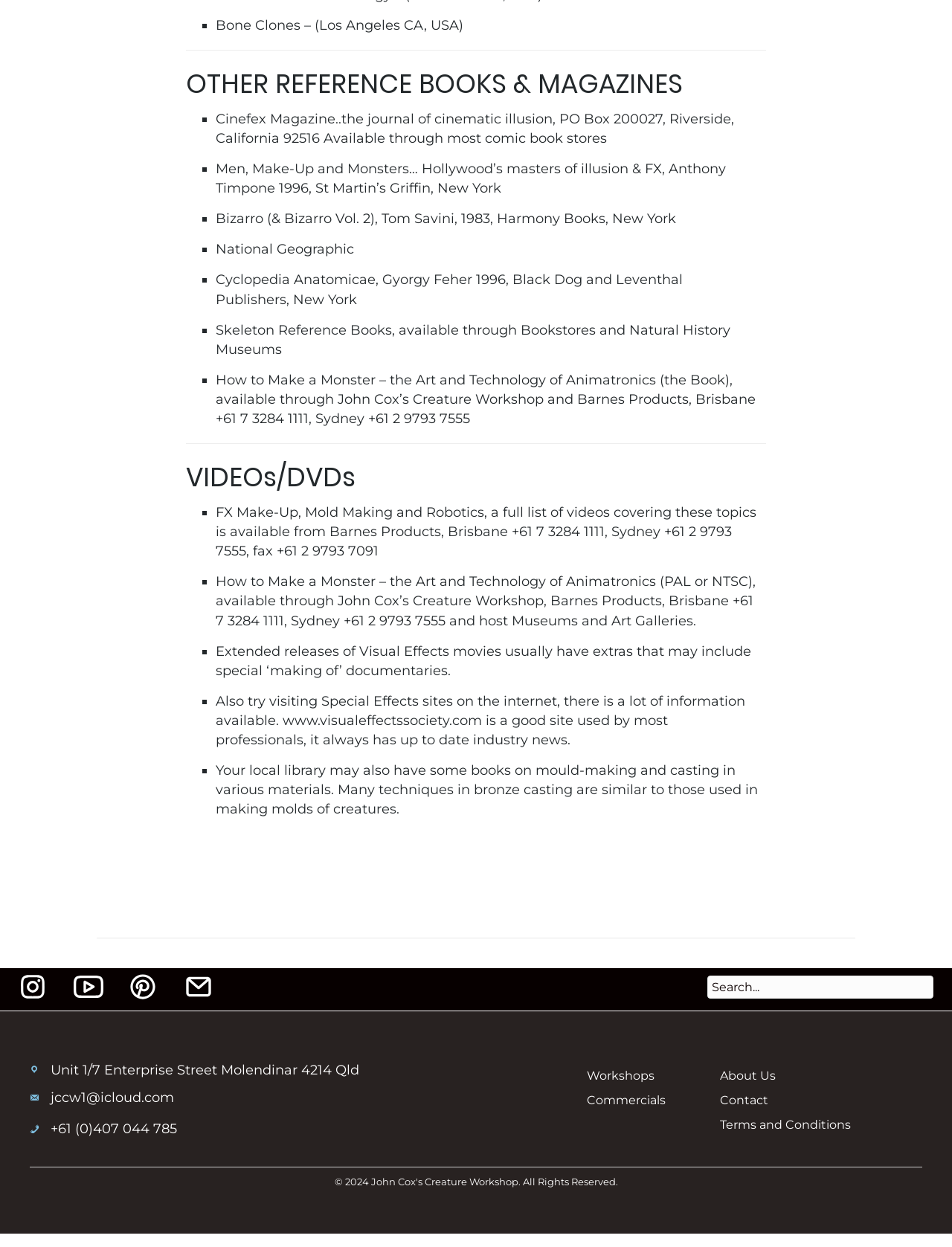What is the website of the Visual Effects Society?
Make sure to answer the question with a detailed and comprehensive explanation.

The website of the Visual Effects Society is 'www.visualeffectssociety.com' as indicated in the link element with the text 'www.visualeffectssociety.com'.